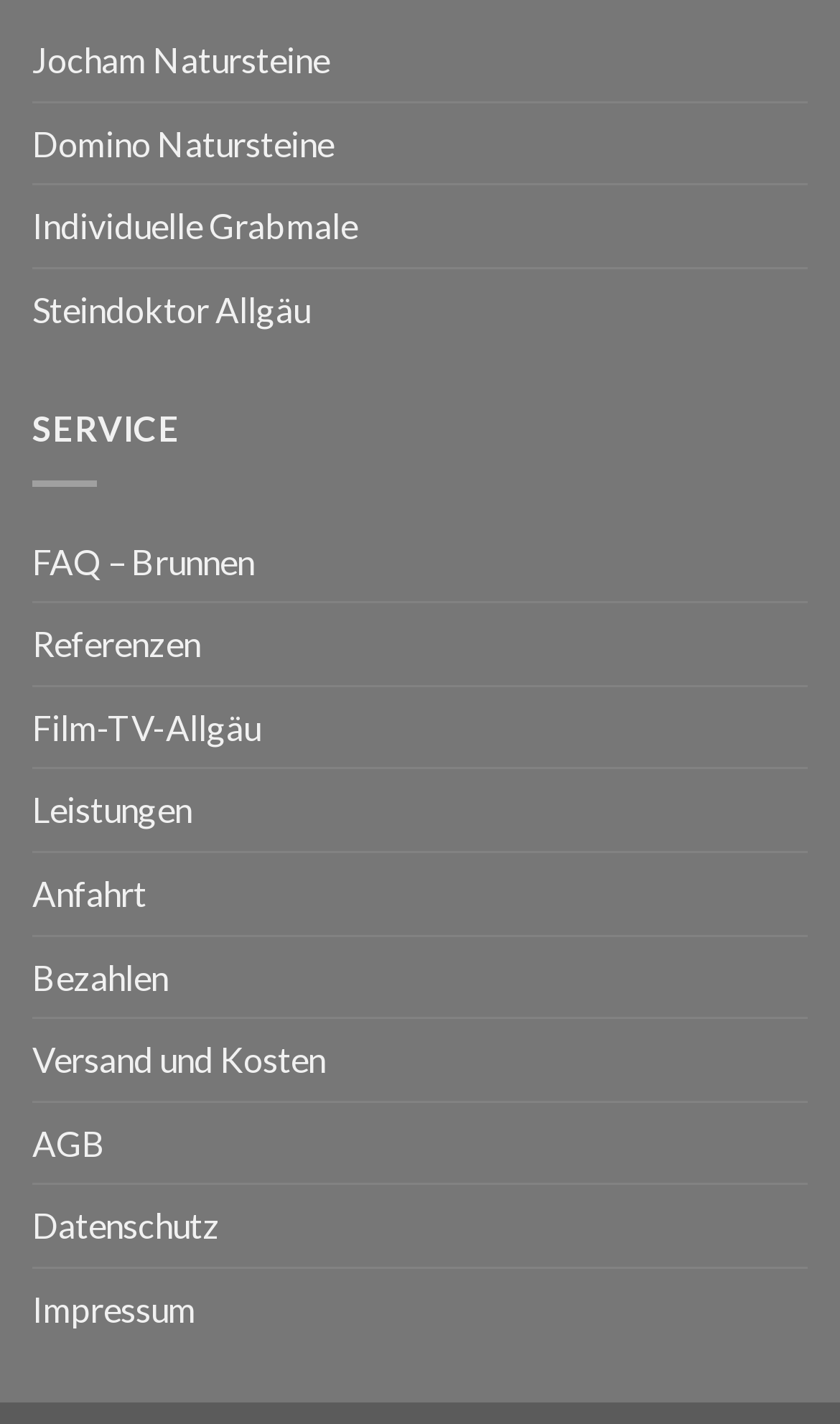Please pinpoint the bounding box coordinates for the region I should click to adhere to this instruction: "view Leistungen".

[0.038, 0.541, 0.228, 0.598]